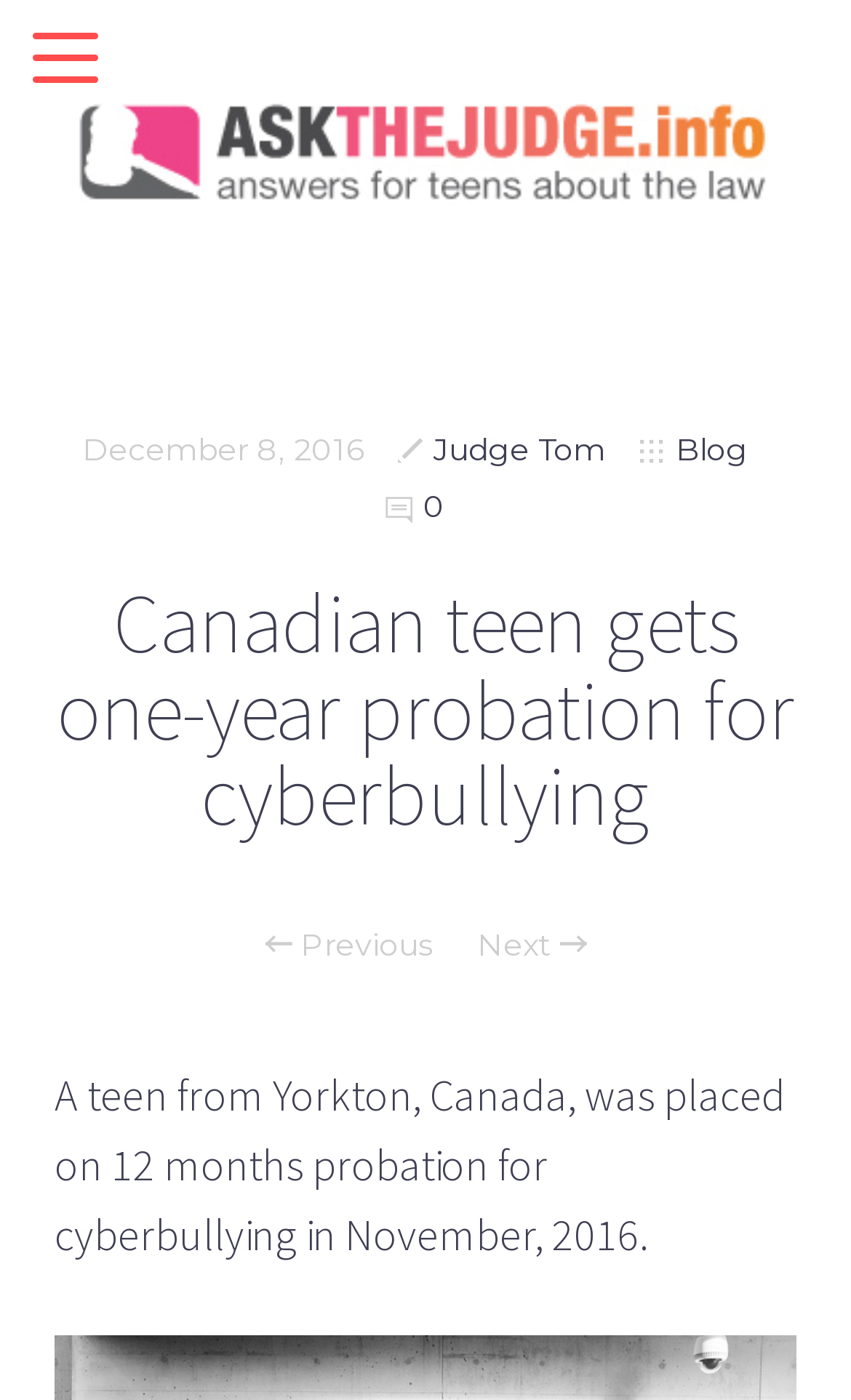Give a concise answer using only one word or phrase for this question:
What is the name of the judge mentioned?

Judge Tom